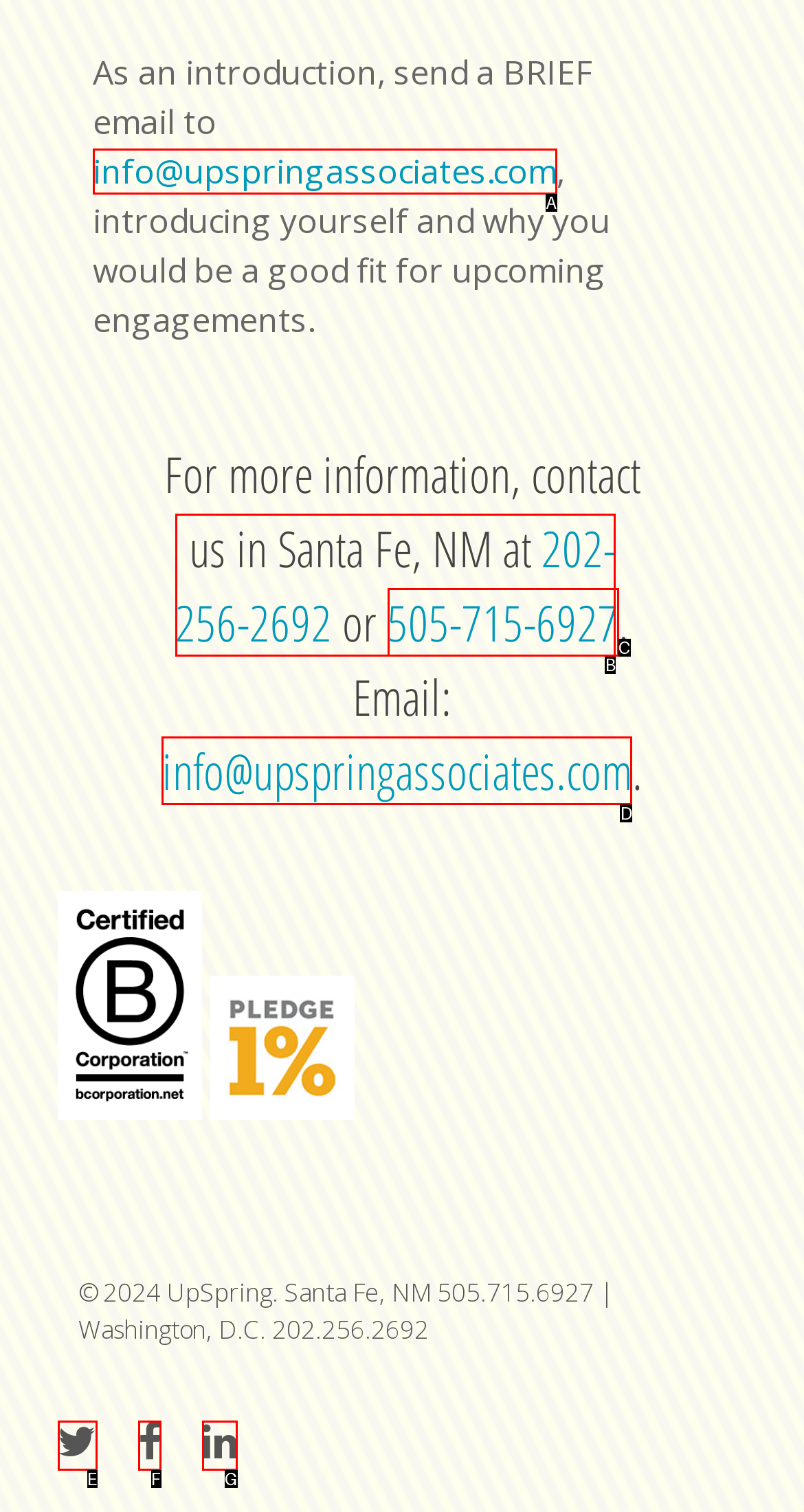Given the element description: twitter
Pick the letter of the correct option from the list.

E